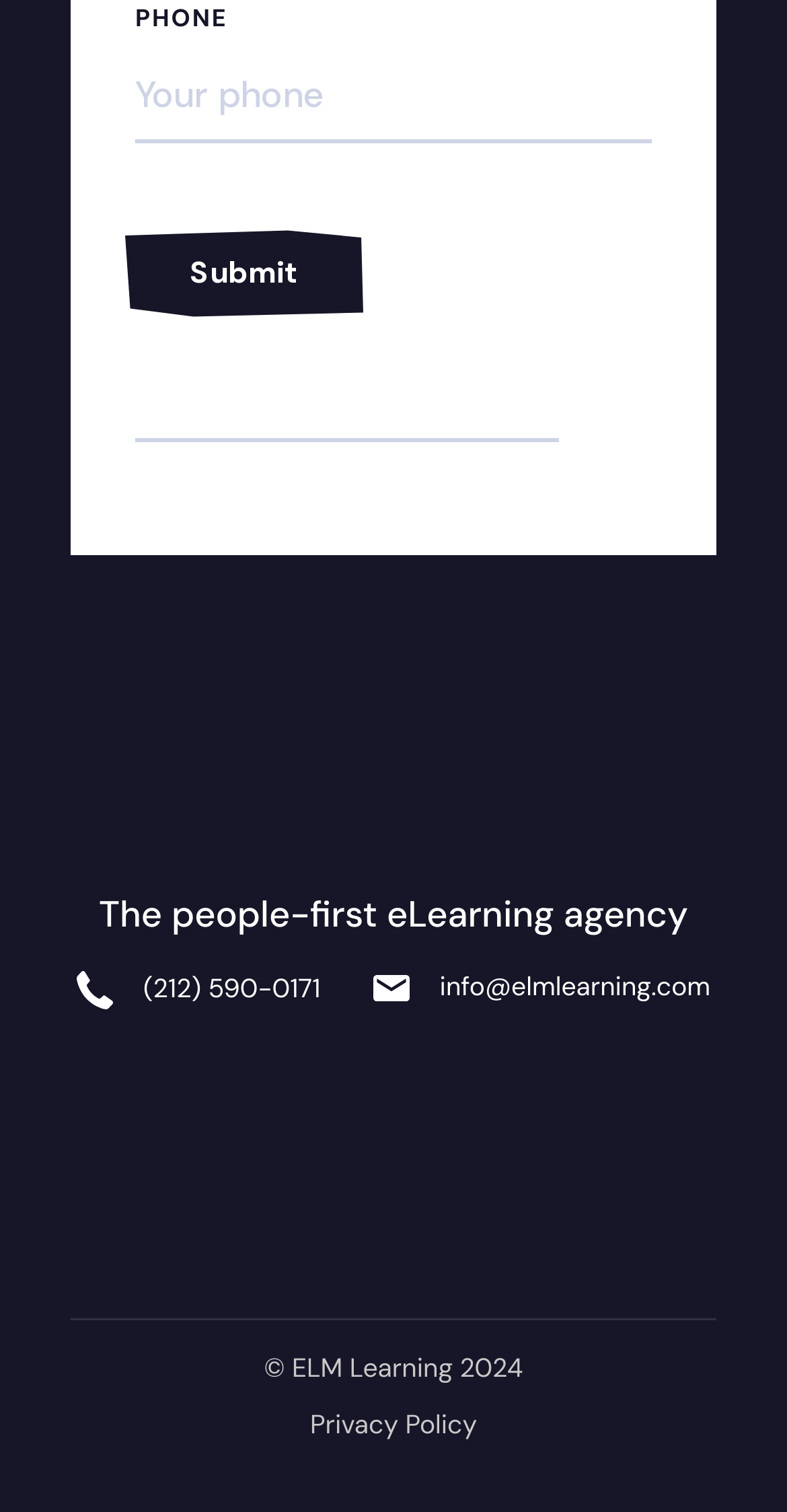Find and indicate the bounding box coordinates of the region you should select to follow the given instruction: "Click Submit".

[0.159, 0.142, 0.462, 0.202]